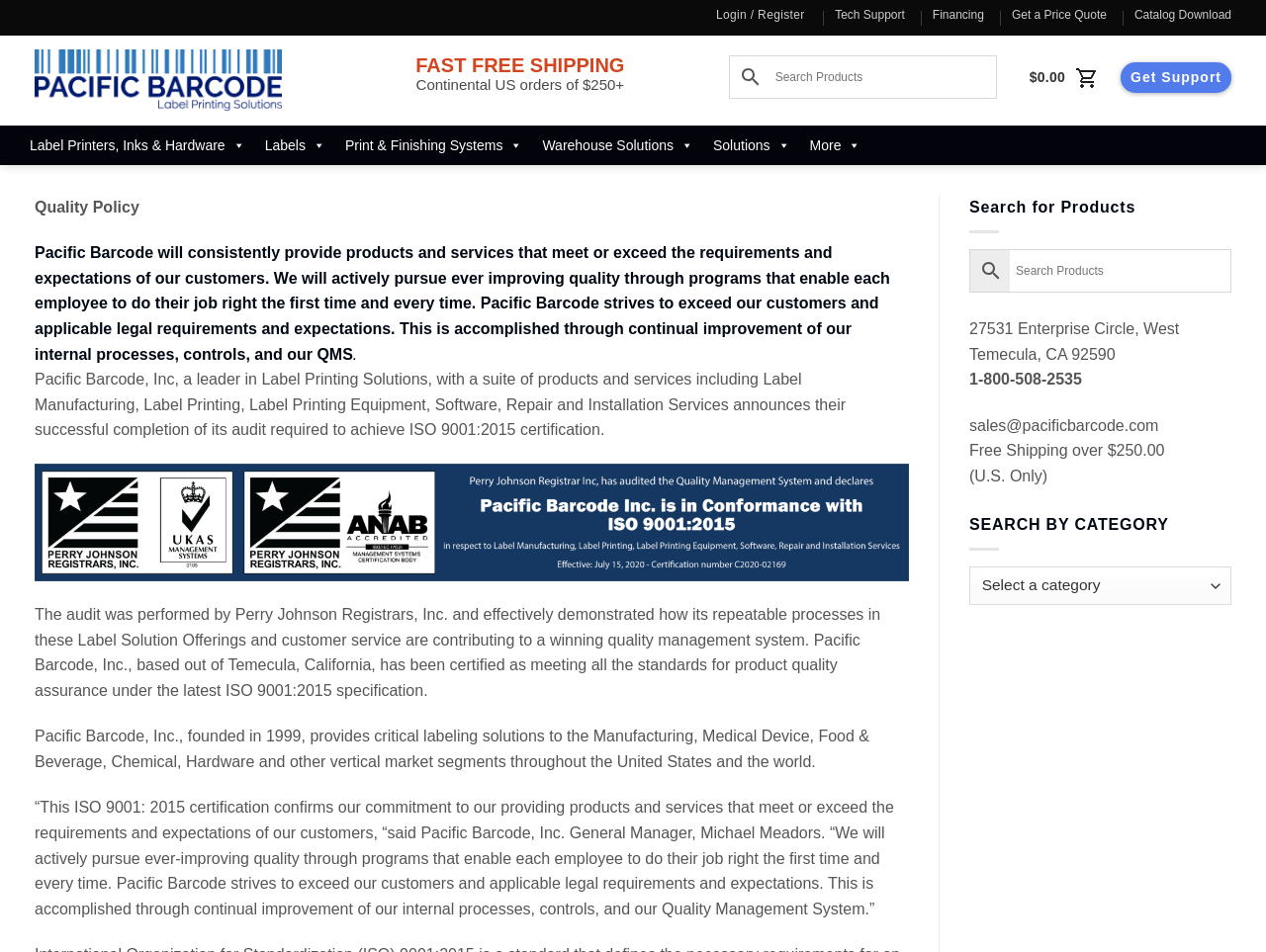Respond to the question below with a single word or phrase: What is the phone number for sales?

1-800-508-2535